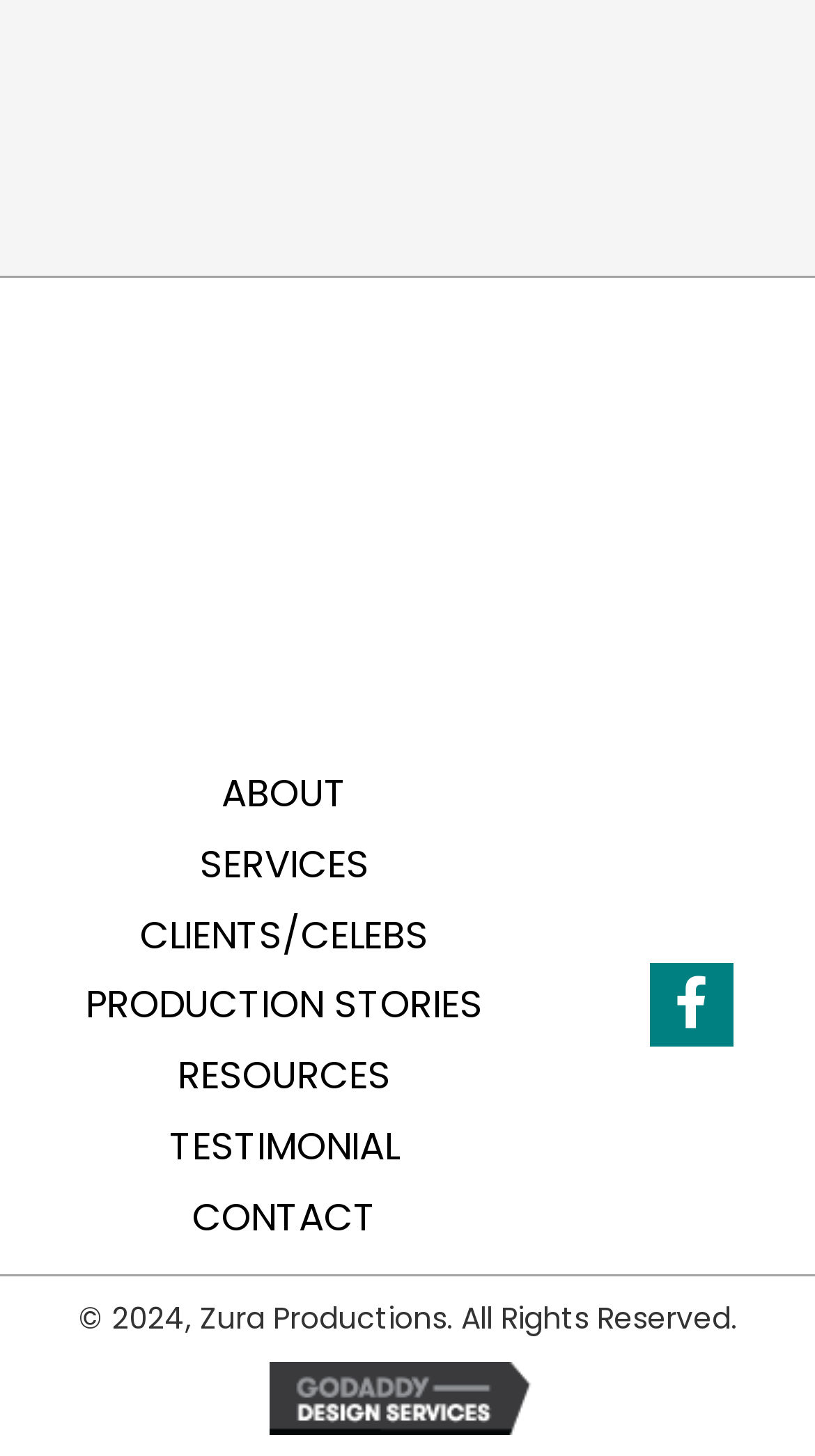Please answer the following question using a single word or phrase: 
What is the name of the company?

Zura Productions